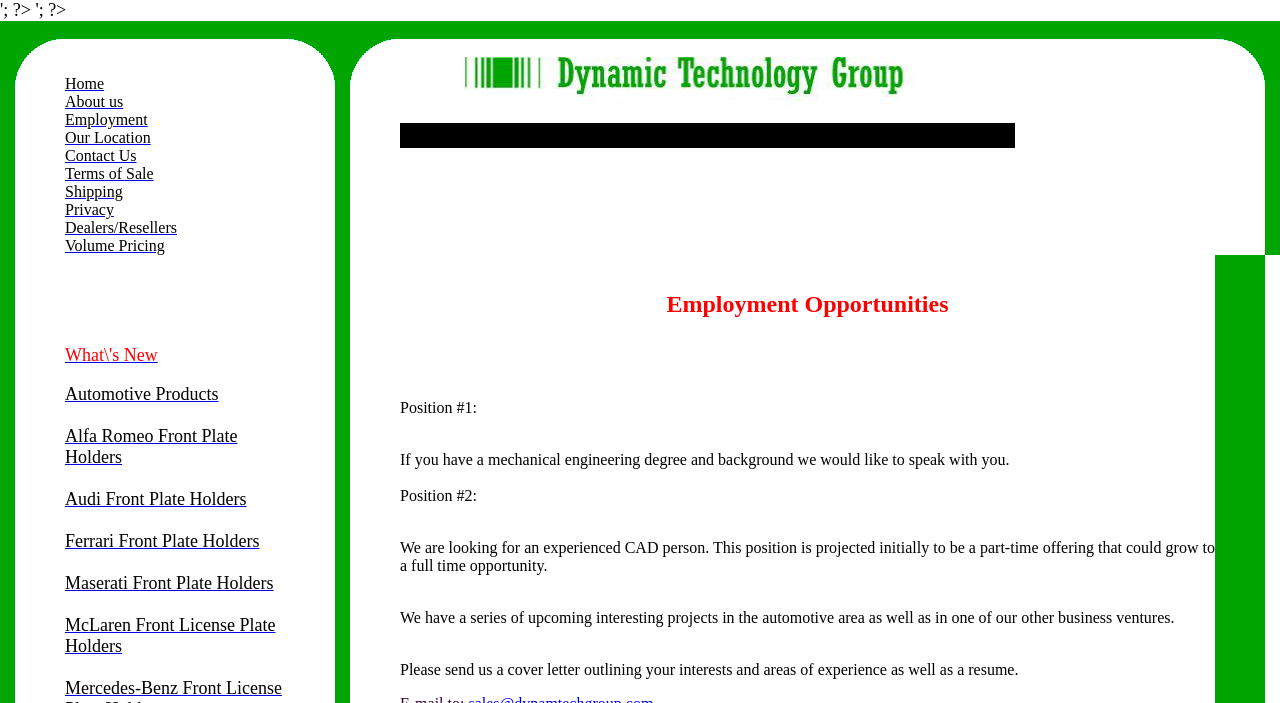What should the applicant send to the company?
Please respond to the question with a detailed and well-explained answer.

The applicant should send a cover letter and resume to the company, as stated in the static text 'Please send us a cover letter outlining your interests and areas of experience as well as a resume'.